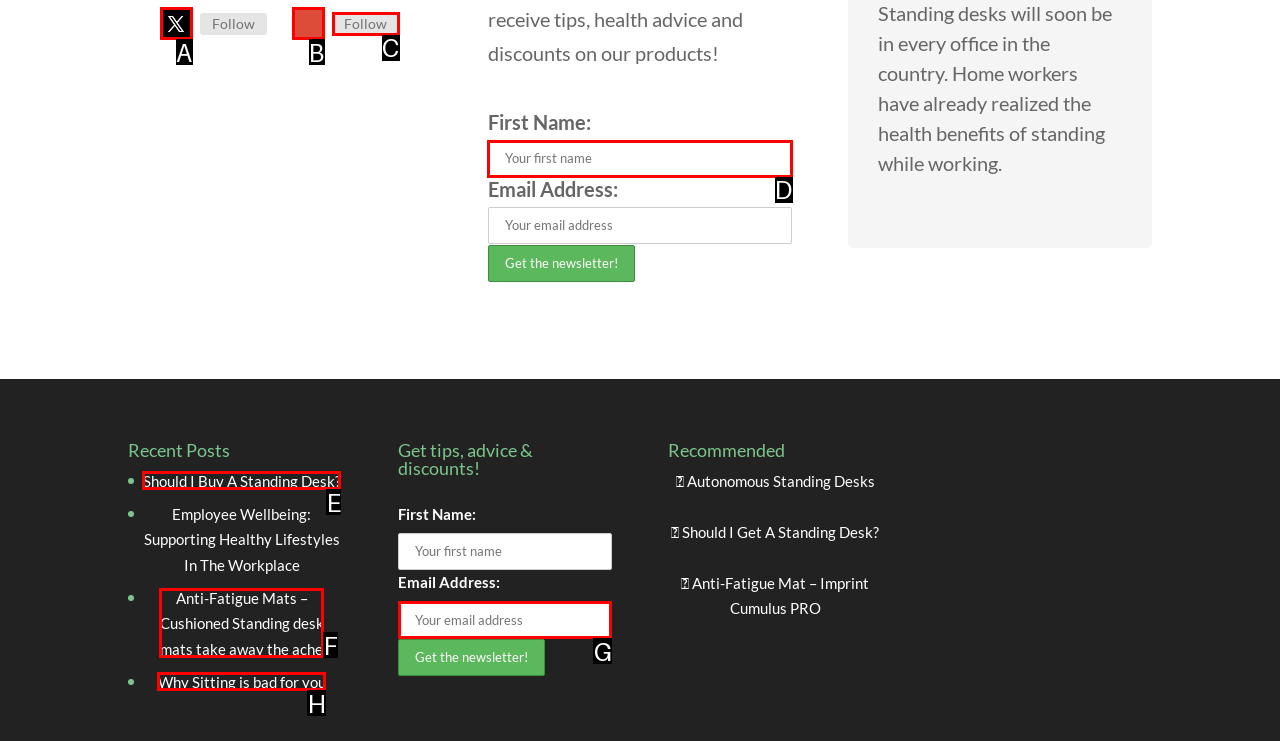Determine which HTML element to click on in order to complete the action: Enter first name.
Reply with the letter of the selected option.

D